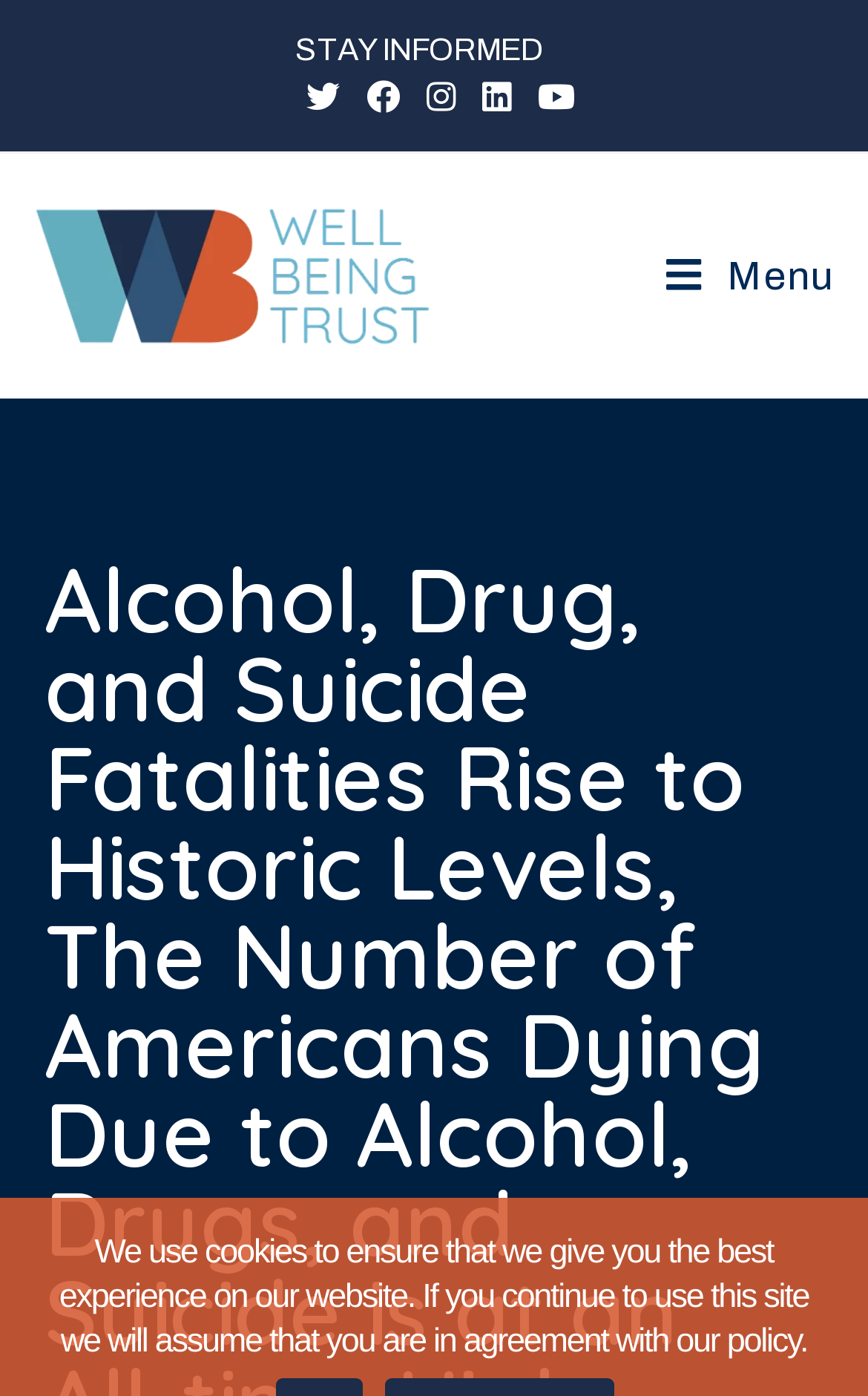How many social media links are available?
Give a single word or phrase as your answer by examining the image.

5